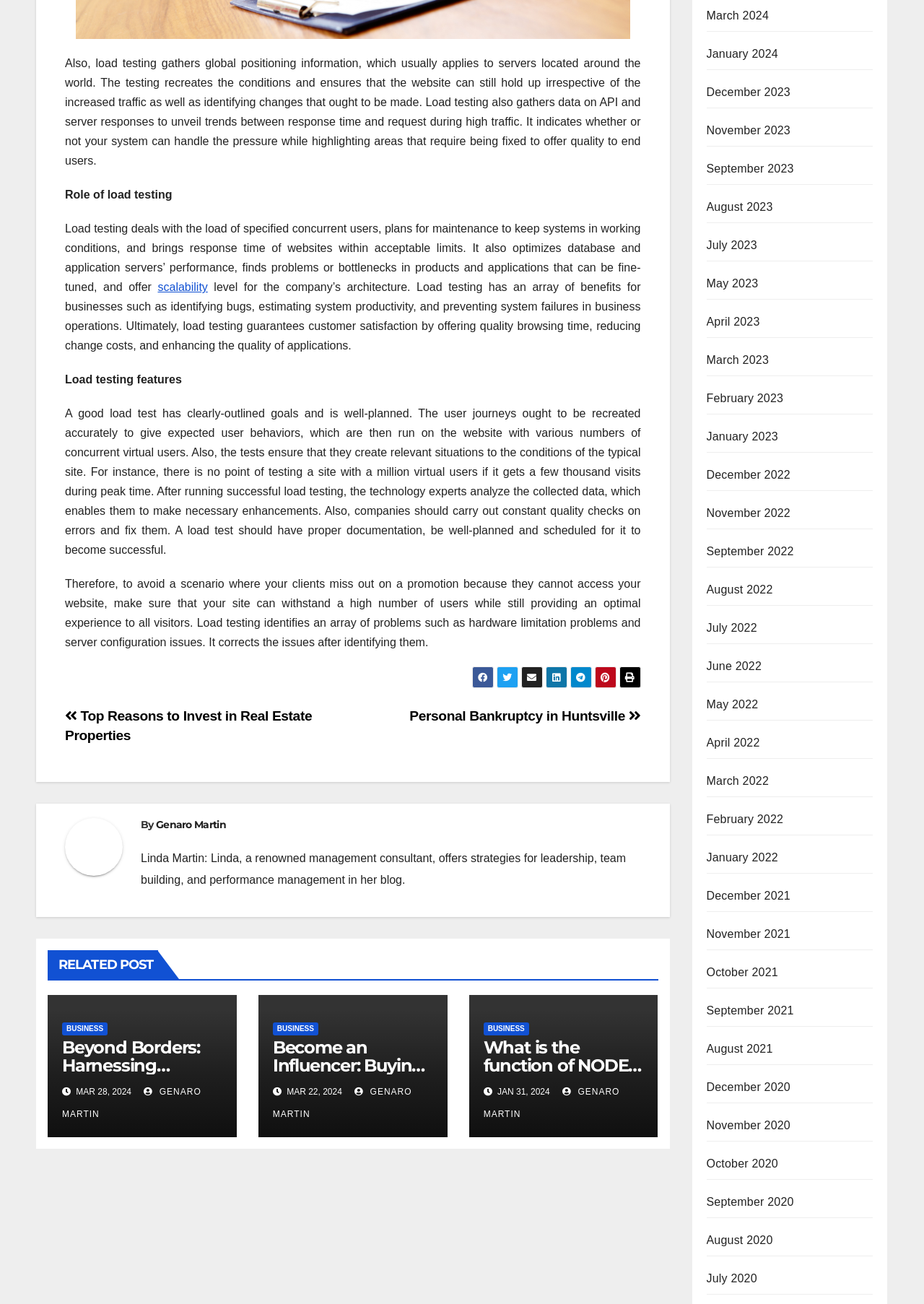Pinpoint the bounding box coordinates of the clickable element needed to complete the instruction: "View the post by Genaro Martin". The coordinates should be provided as four float numbers between 0 and 1: [left, top, right, bottom].

[0.169, 0.627, 0.244, 0.637]